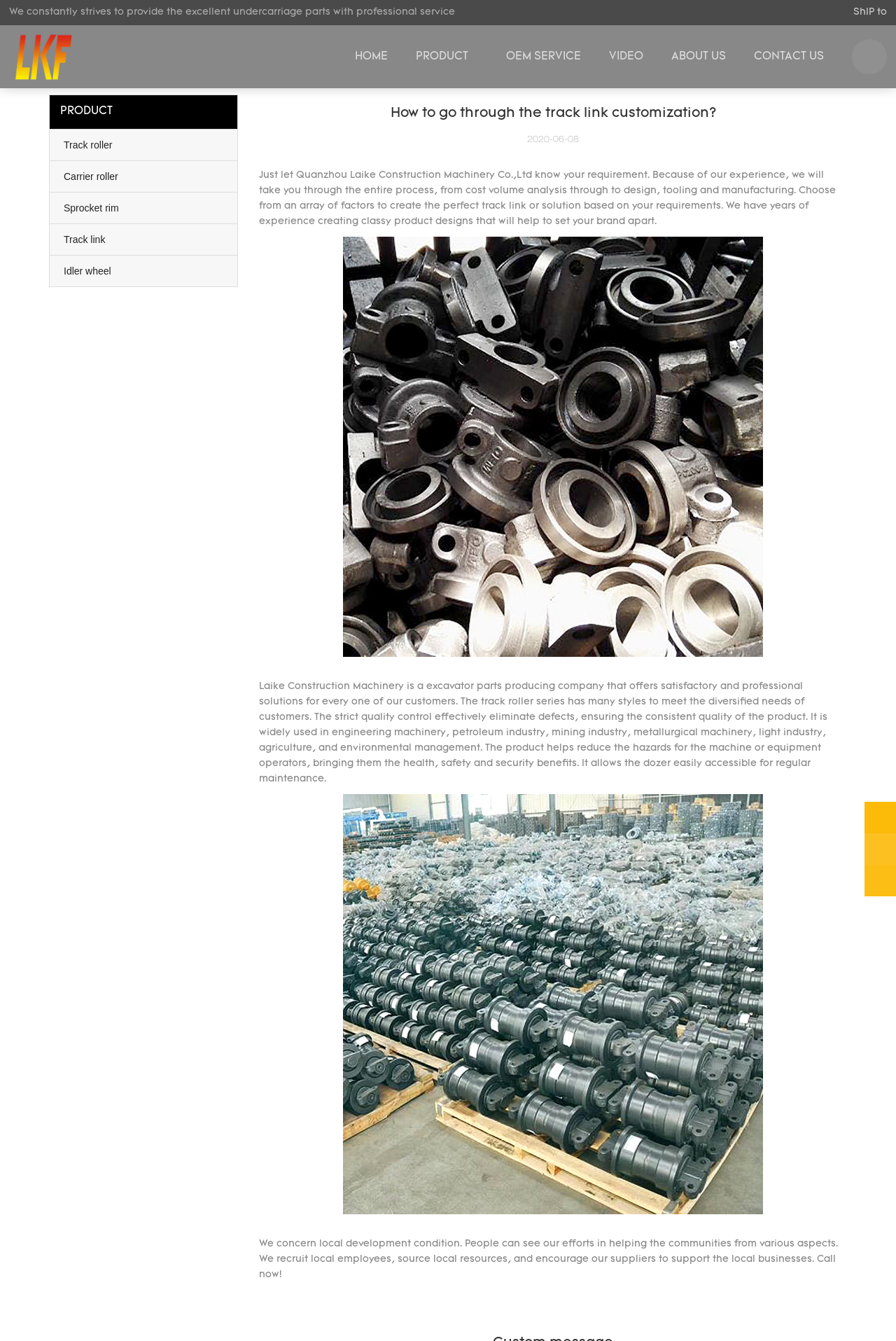Please provide a one-word or phrase answer to the question: 
How does the company support local development?

by recruiting local employees and sourcing local resources